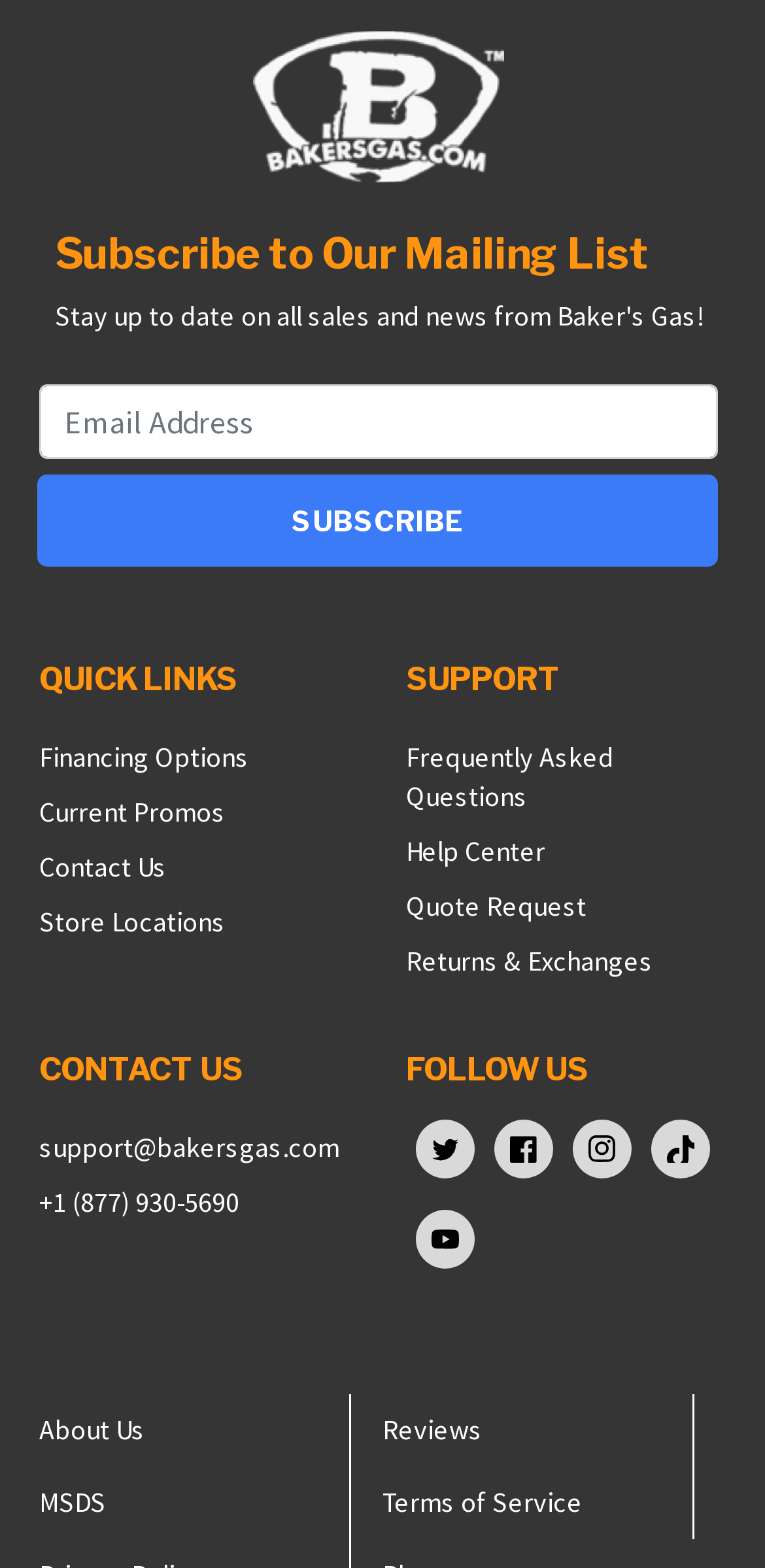Select the bounding box coordinates of the element I need to click to carry out the following instruction: "Subscribe to the mailing list".

[0.049, 0.303, 0.938, 0.361]